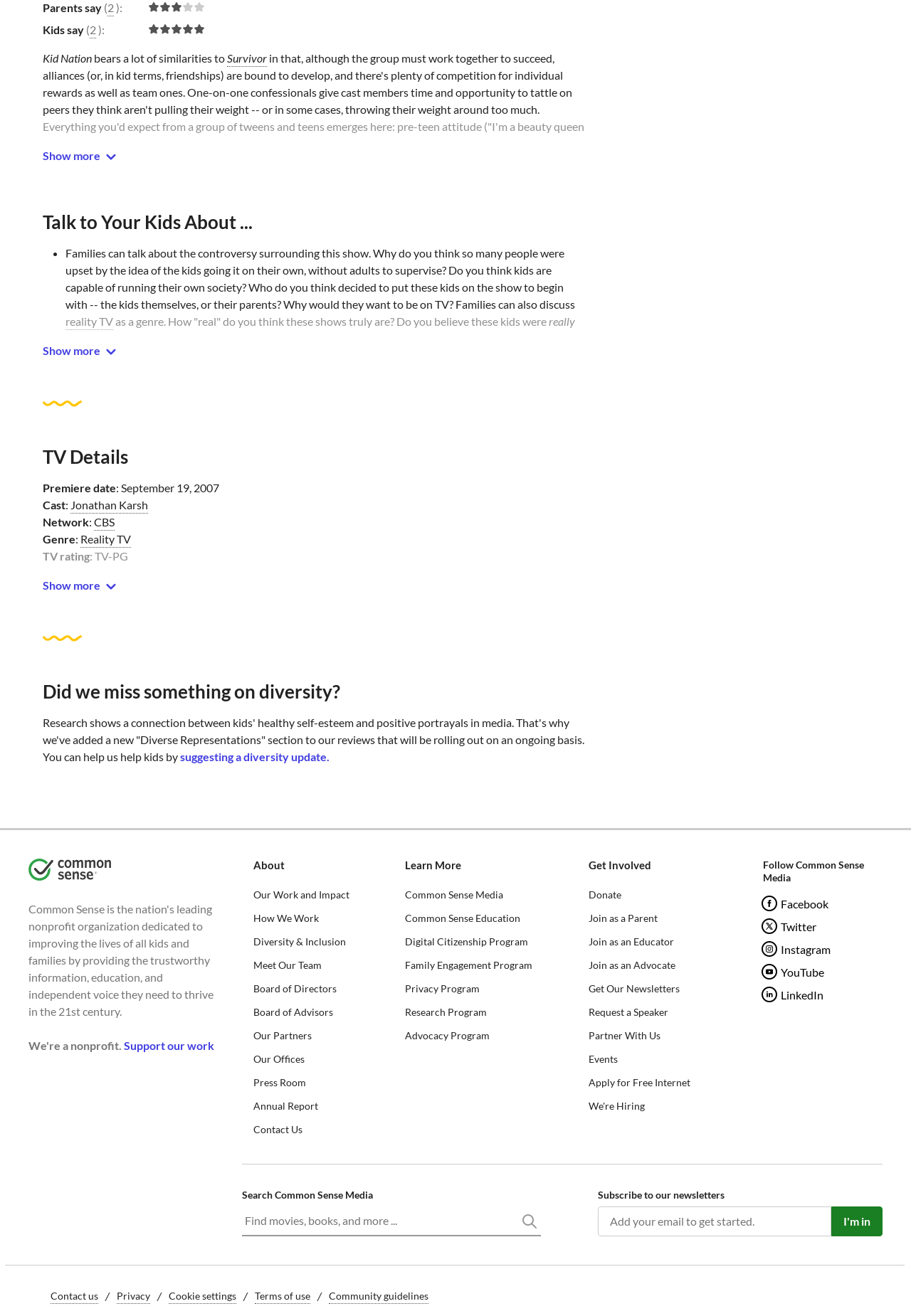Locate the bounding box coordinates of the element I should click to achieve the following instruction: "Follow Common Sense Media".

[0.838, 0.652, 0.969, 0.671]